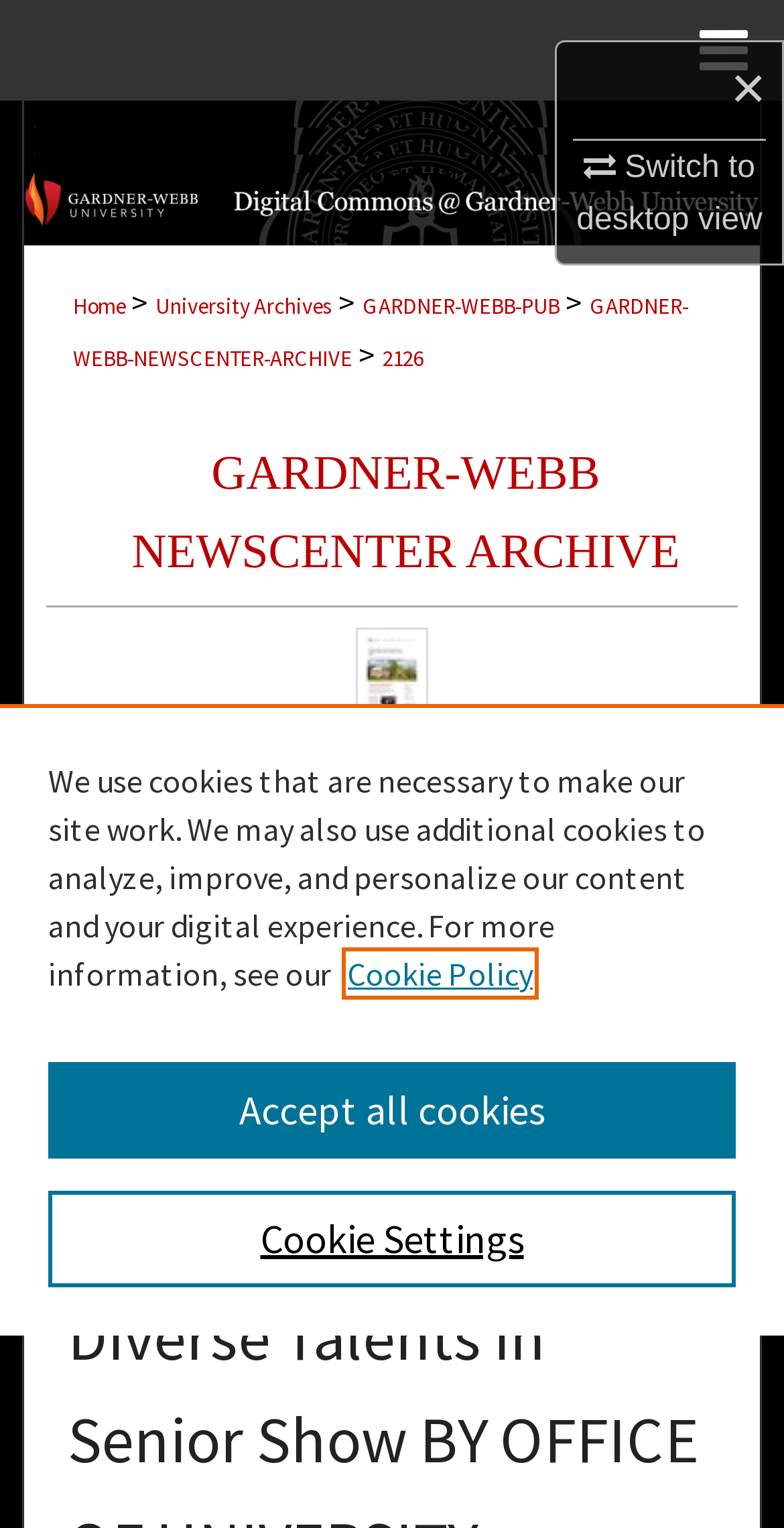Please identify the webpage's heading and generate its text content.

Gardner-Webb Art and Communication Students Exhibit Diverse Talents in Senior Show BY OFFICE OF UNIVERSITY